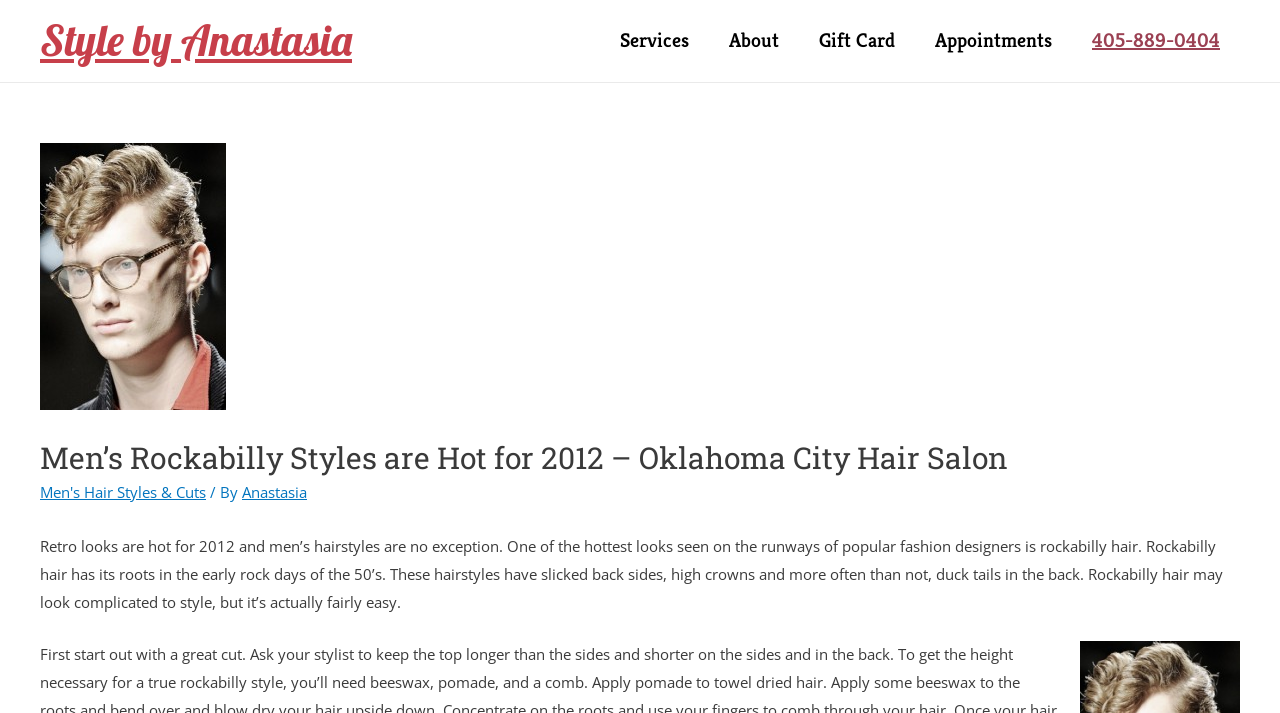What is the style of hair being discussed?
Please provide a detailed and thorough answer to the question.

The webpage is discussing rockabilly hair, which is mentioned in the main heading and also in the paragraph of text that describes the style.